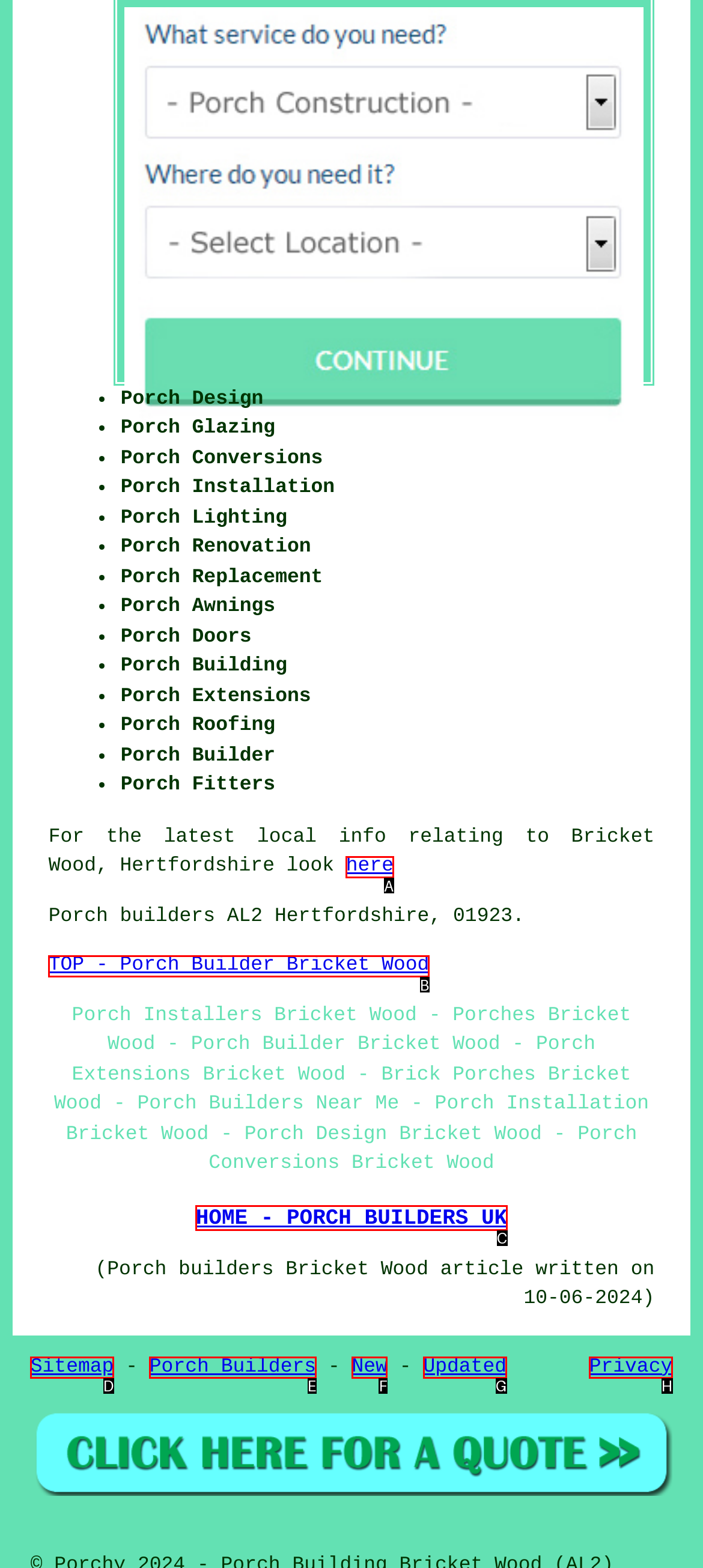Examine the description: HOME - PORCH BUILDERS UK and indicate the best matching option by providing its letter directly from the choices.

C